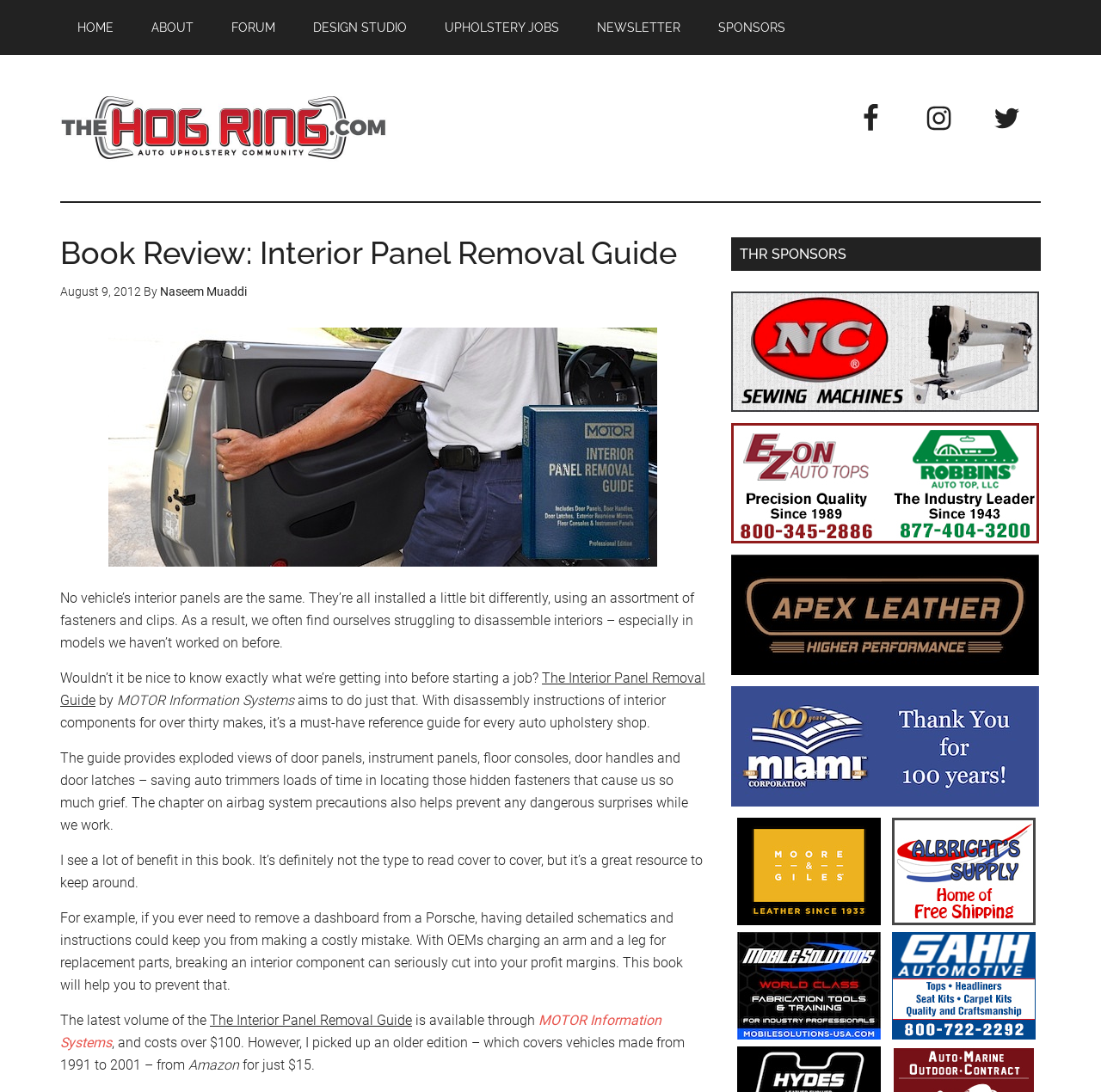Please specify the bounding box coordinates of the element that should be clicked to execute the given instruction: 'Read more about the 'Interior Panel Removal Guide''. Ensure the coordinates are four float numbers between 0 and 1, expressed as [left, top, right, bottom].

[0.055, 0.613, 0.641, 0.649]